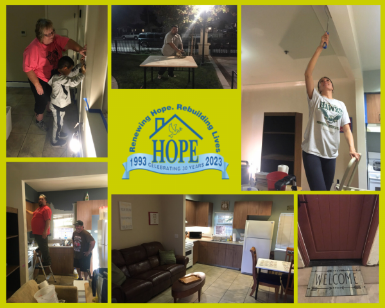Please provide a detailed answer to the question below based on the screenshot: 
What is the mission of Hope Ministries?

The mission of Hope Ministries is explicitly stated in the logo at the center of the collage, which emphasizes 'Renewing Hope. Rebuilding Lives'.